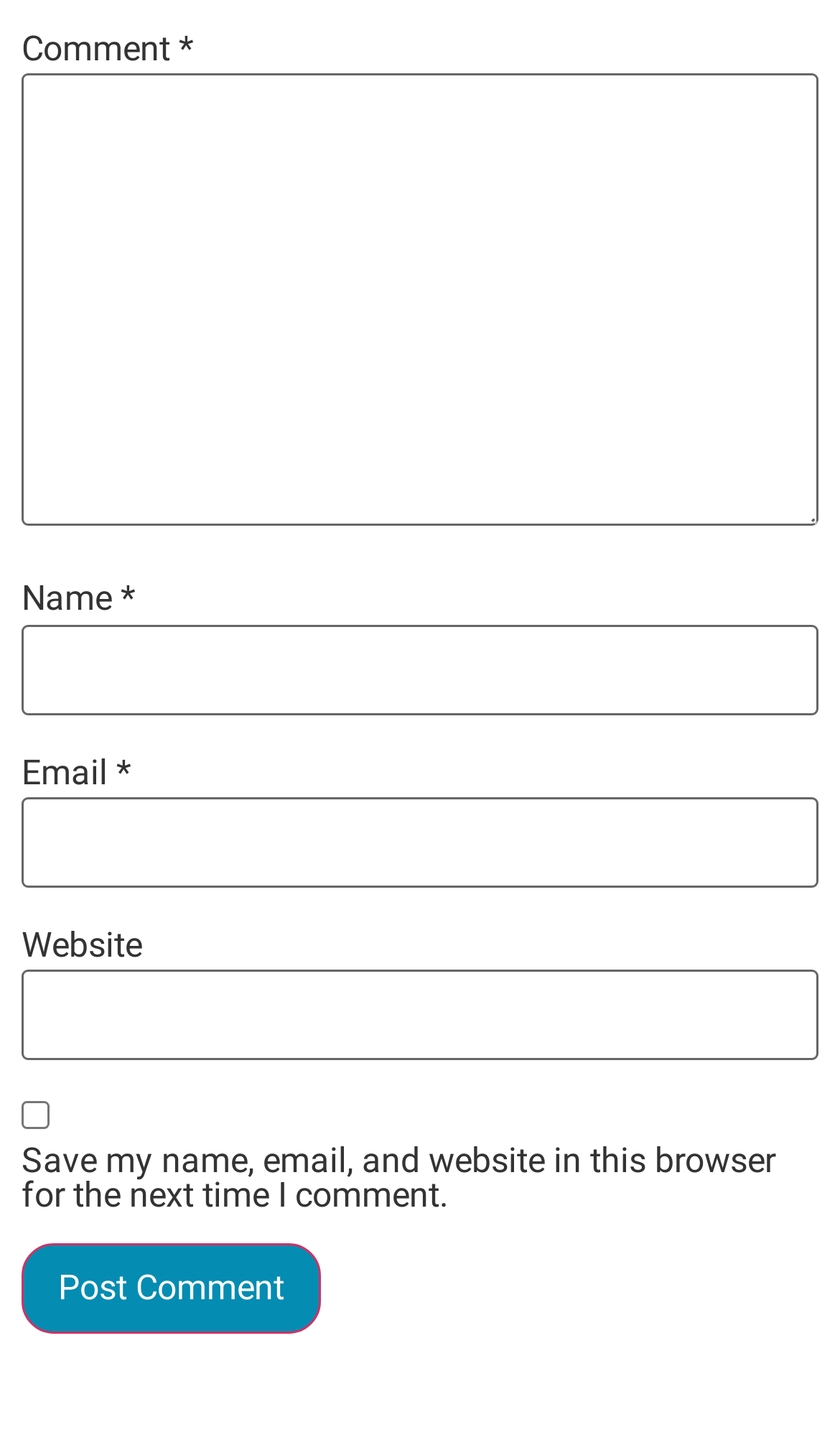How many form fields are there in total? Please answer the question using a single word or phrase based on the image.

5